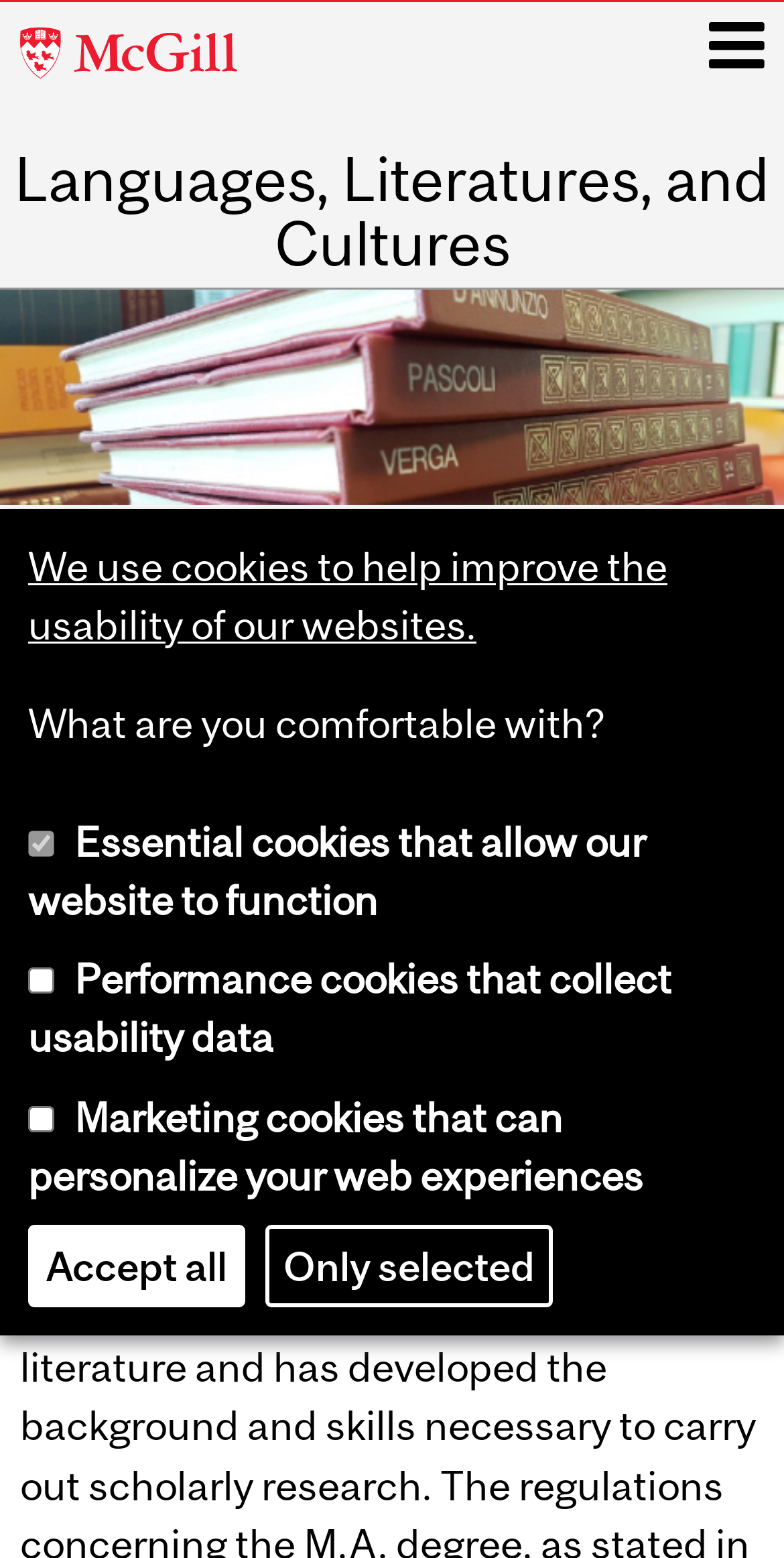Please identify the bounding box coordinates of the element on the webpage that should be clicked to follow this instruction: "View the section menu". The bounding box coordinates should be given as four float numbers between 0 and 1, formatted as [left, top, right, bottom].

[0.026, 0.349, 0.974, 0.413]